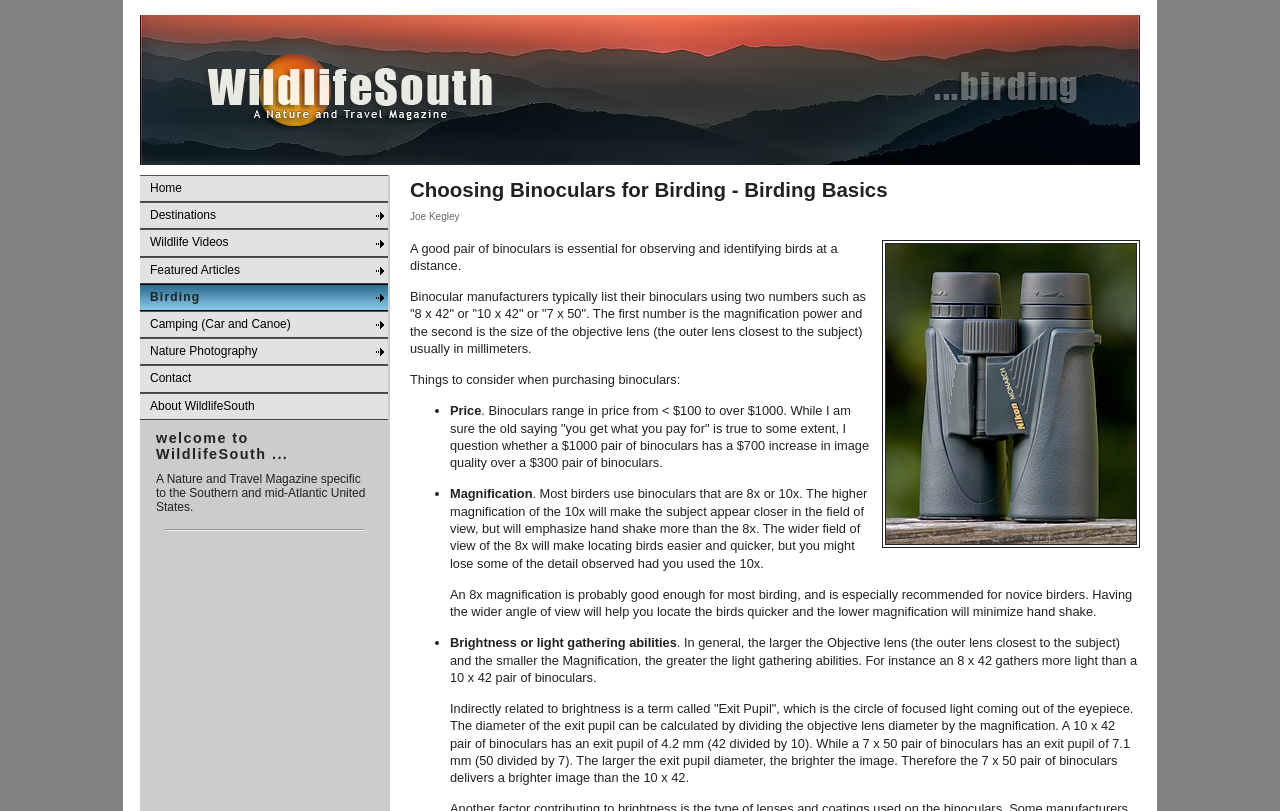Please identify the bounding box coordinates of the clickable area that will fulfill the following instruction: "Click the 'Birding' link". The coordinates should be in the format of four float numbers between 0 and 1, i.e., [left, top, right, bottom].

[0.109, 0.35, 0.303, 0.383]